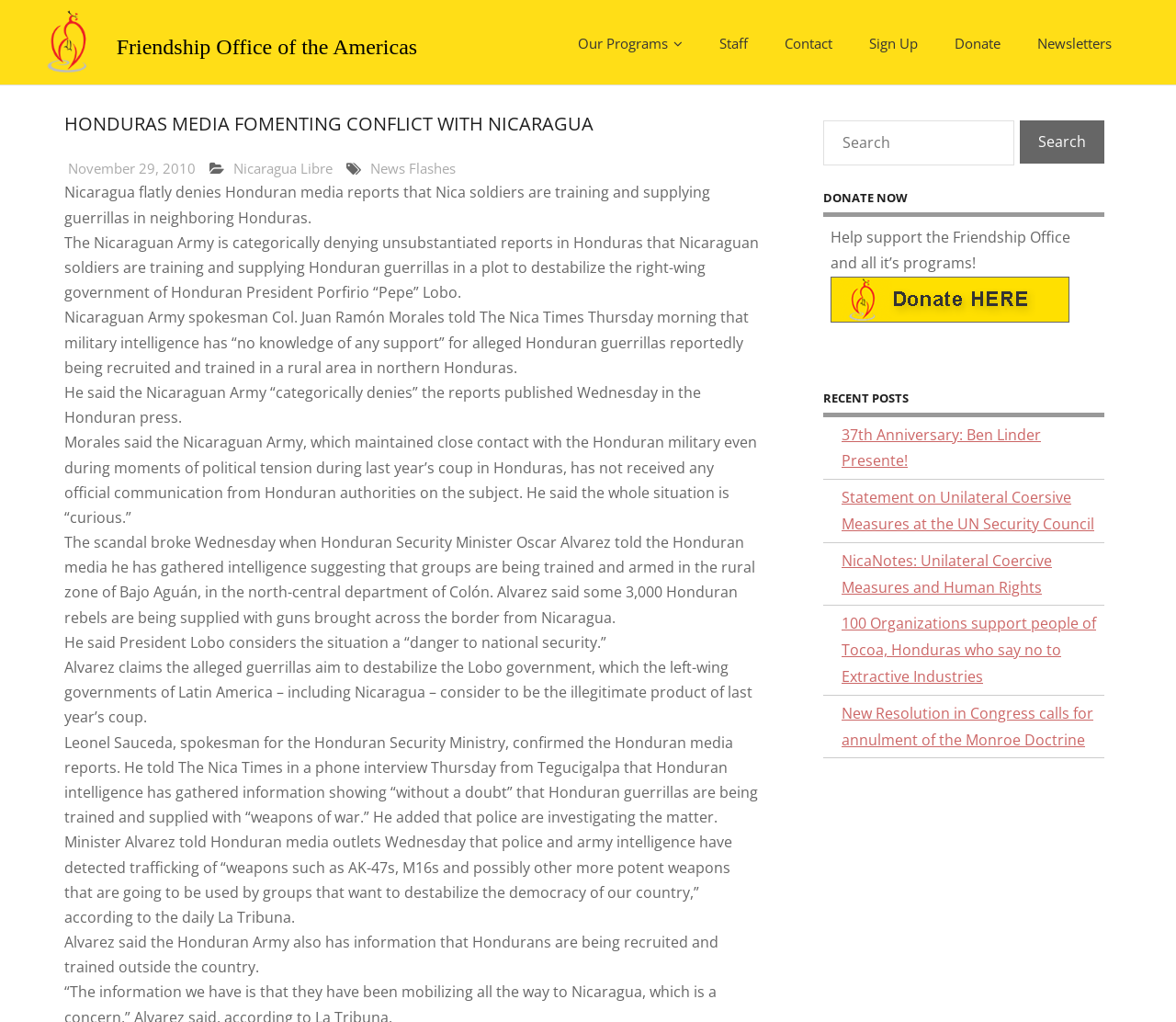Pinpoint the bounding box coordinates of the element you need to click to execute the following instruction: "Click on the 'Our Programs' link". The bounding box should be represented by four float numbers between 0 and 1, in the format [left, top, right, bottom].

[0.476, 0.0, 0.596, 0.068]